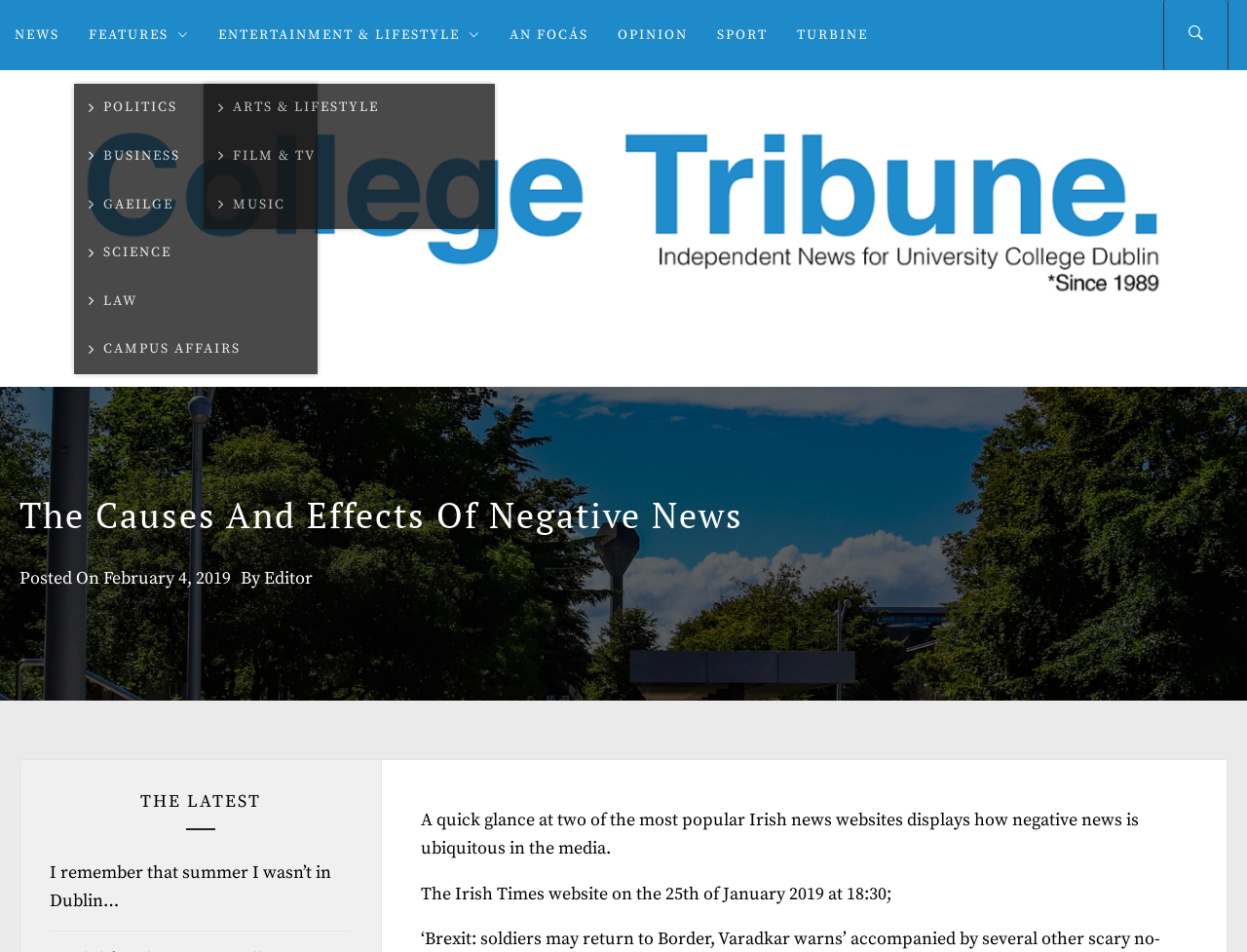Describe all the visual and textual components of the webpage comprehensively.

The webpage is a news article from College Tribune, an independent UCD news website. At the top, there is a navigation menu with 9 categories: NEWS, FEATURES, POLITICS, BUSINESS, GAEILGE, SCIENCE, LAW, CAMPUS AFFAIRS, and ENTERTAINMENT & LIFESTYLE. Each category has a dropdown menu with subcategories. 

On the top right, there is a search button. Below the navigation menu, there is a College Tribune logo and a tagline "INDEPENDENT UCD NEWS". 

The main article is titled "The Causes And Effects Of Negative News" and has a posted date of February 4, 2019, and an author credited as "Editor". The article discusses how negative news is ubiquitous in the media, using the Irish Times website as an example. 

To the right of the article title, there is a section titled "THE LATEST" with a link to another article titled "I remember that summer I wasn’t in Dublin…".